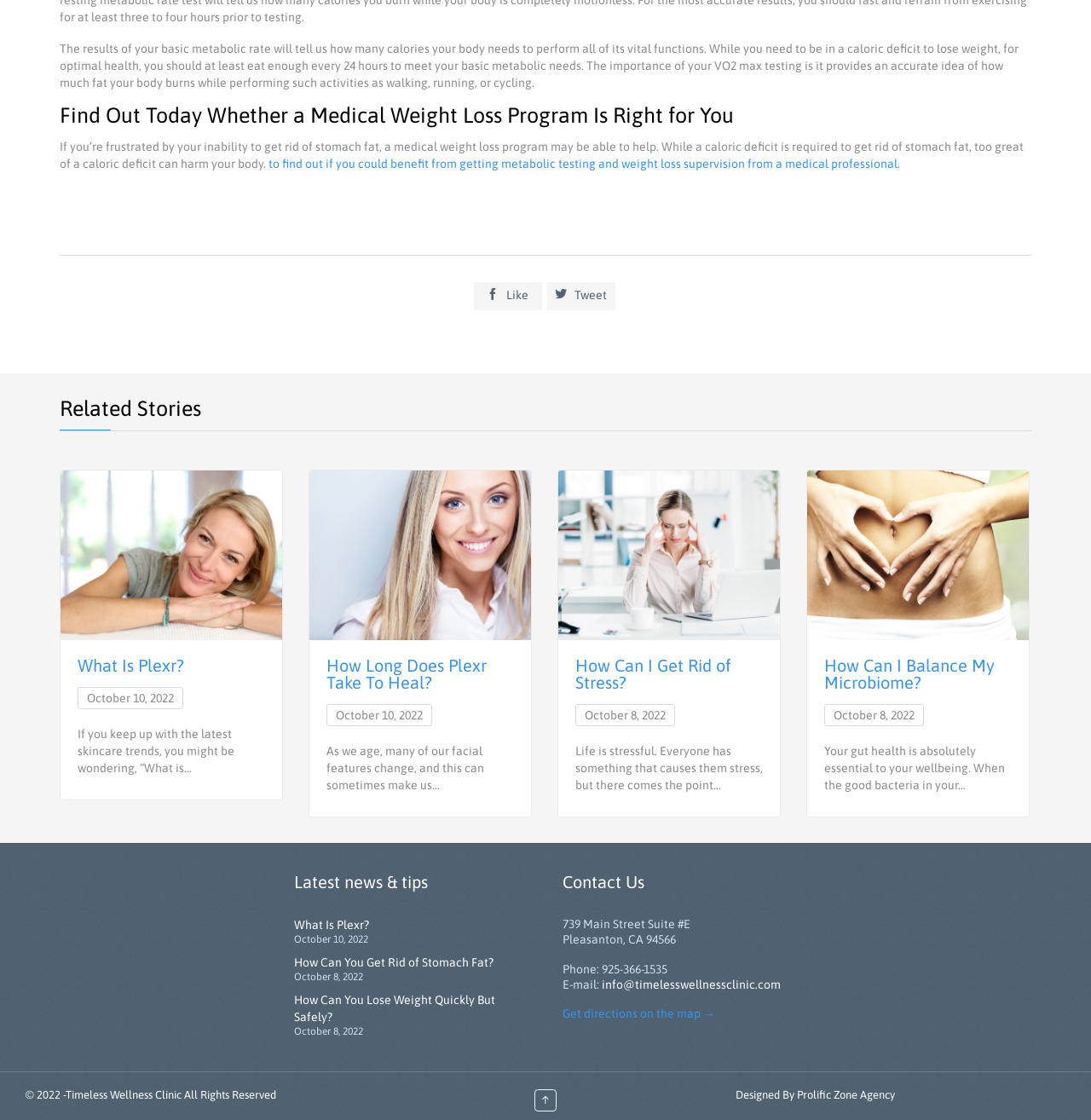Specify the bounding box coordinates of the element's region that should be clicked to achieve the following instruction: "Find out if you could benefit from getting metabolic testing and weight loss supervision from a medical professional.". The bounding box coordinates consist of four float numbers between 0 and 1, in the format [left, top, right, bottom].

[0.246, 0.14, 0.825, 0.152]